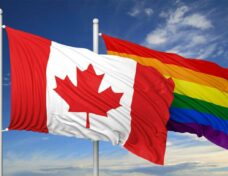Explain the image in a detailed and descriptive way.

This image features the flags of Canada and the LGBTQ+ community, symbolizing a celebration of inclusivity and acceptance. The Canadian flag, recognizable by its red and white colors with a prominent maple leaf, flows gracefully alongside the vibrant rainbow flag, which represents diversity and pride within the LGBTQ+ community. The backdrop of a clear, blue sky enhances the imagery, suggesting a sense of hope and unity. This visual aligns with the themes explored in articles promoting queer travel experiences in Canada, celebrating both cultural heritage and LGBTQ+ visibility.